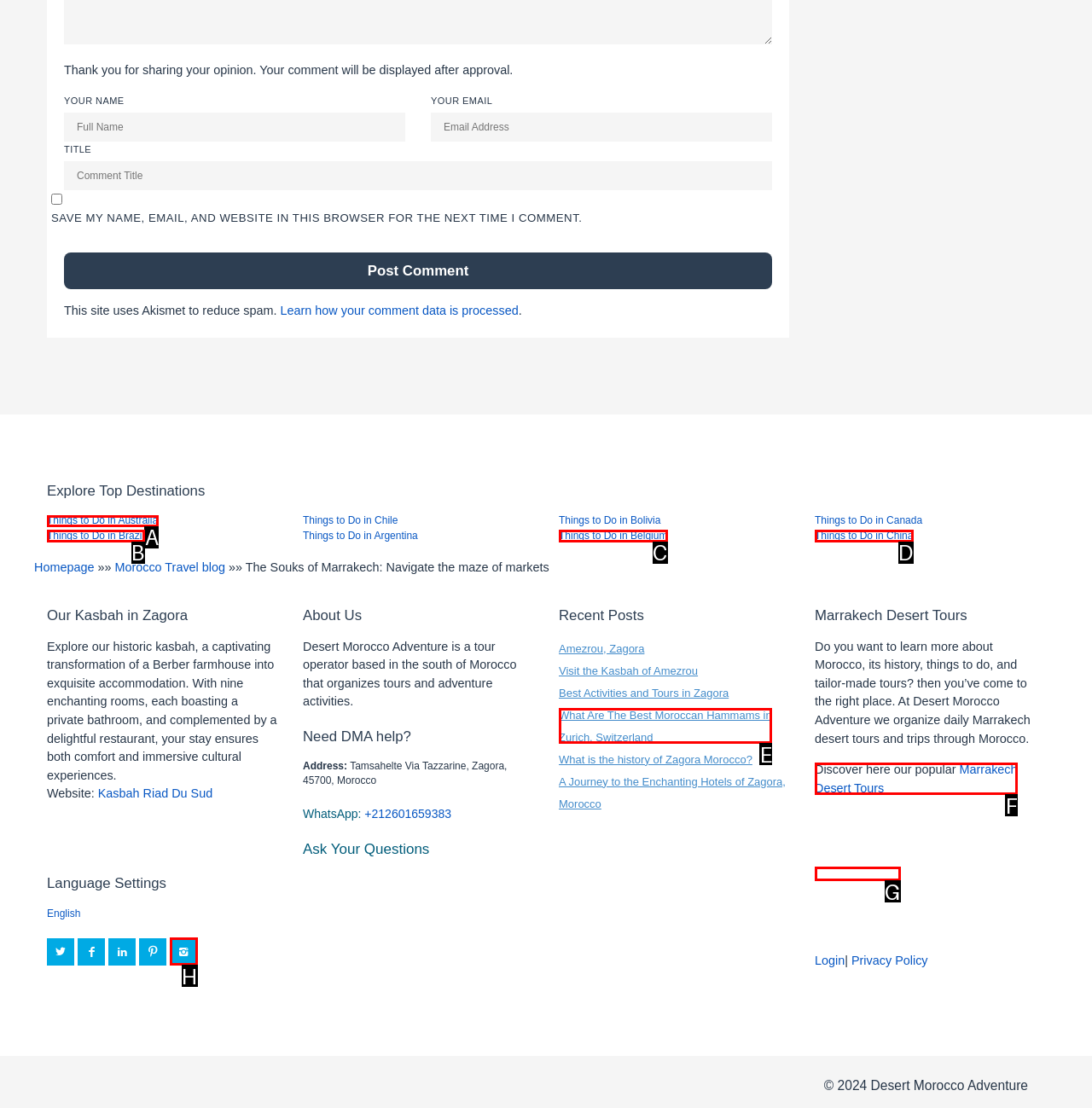Given the instruction: Explore things to do in Australia, which HTML element should you click on?
Answer with the letter that corresponds to the correct option from the choices available.

A